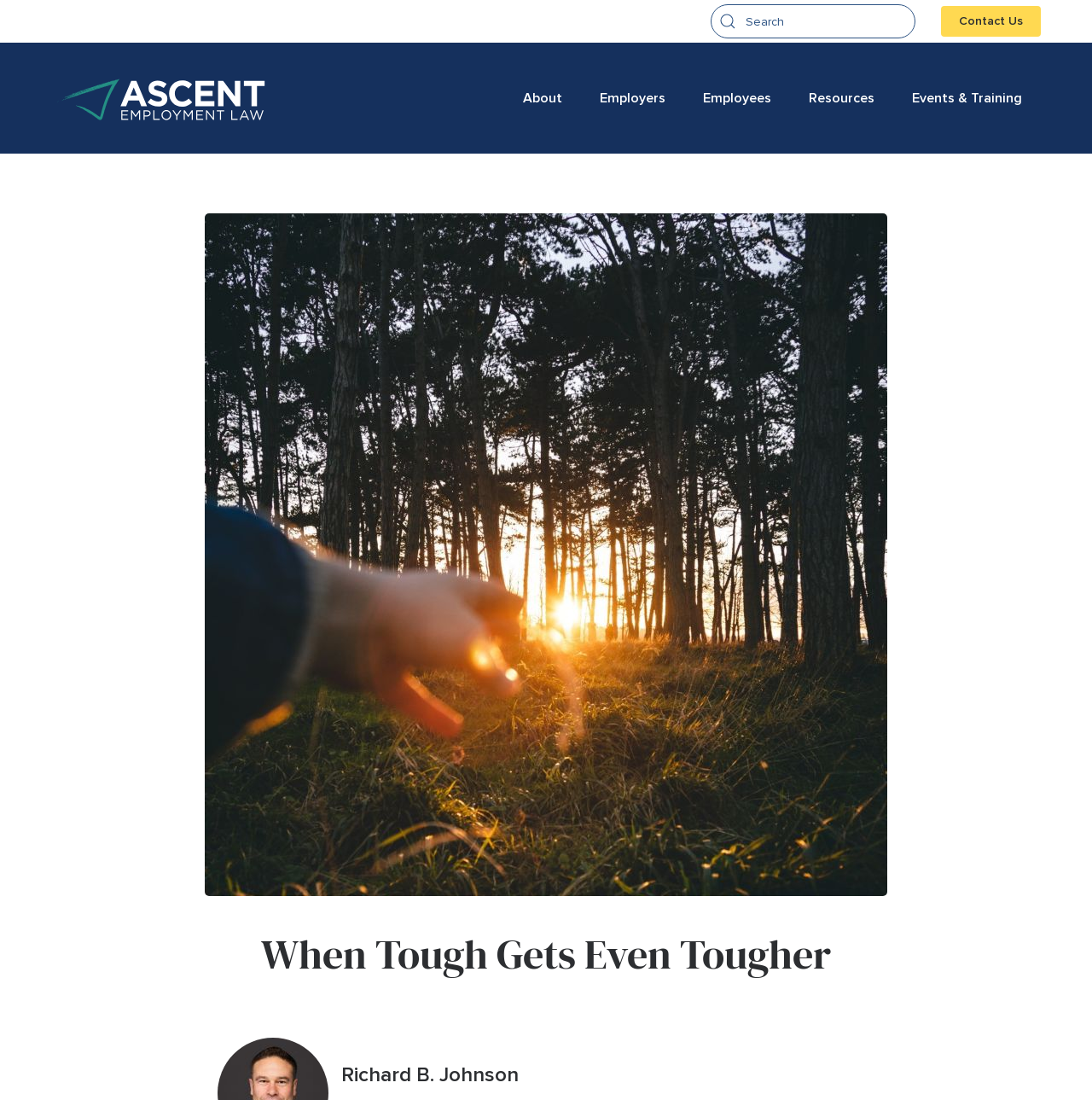Please identify the bounding box coordinates of the element I need to click to follow this instruction: "view events and training".

[0.818, 0.05, 0.953, 0.128]